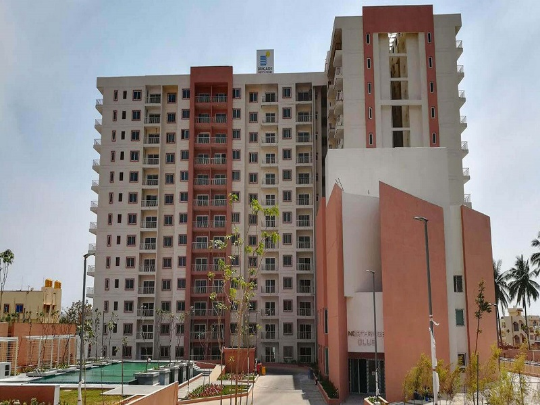Explain the image in a detailed and thorough manner.

The image features Brigade Northridge, a high-end housing project located in Kogilu, North Bangalore. The modern apartment complex showcases a contemporary architectural design, characterized by a mix of vibrant colors and clean lines. Prominent elements include spacious balconies providing a panoramic view of the surrounding landscaped gardens, enhancing the aesthetic appeal of the building.

In the foreground, a well-maintained open space is visible, alongside a swimming pool that invites leisure and relaxation. The development emphasizes comfort and luxury, featuring amenities like a gym and lush green areas that contribute to a serene living environment. Brigade Northridge is conveniently situated near Manyata Tech Park, highlighting its accessibility to essential services and urban conveniences, making it an attractive option for potential residents seeking a blend of modern living and natural beauty.